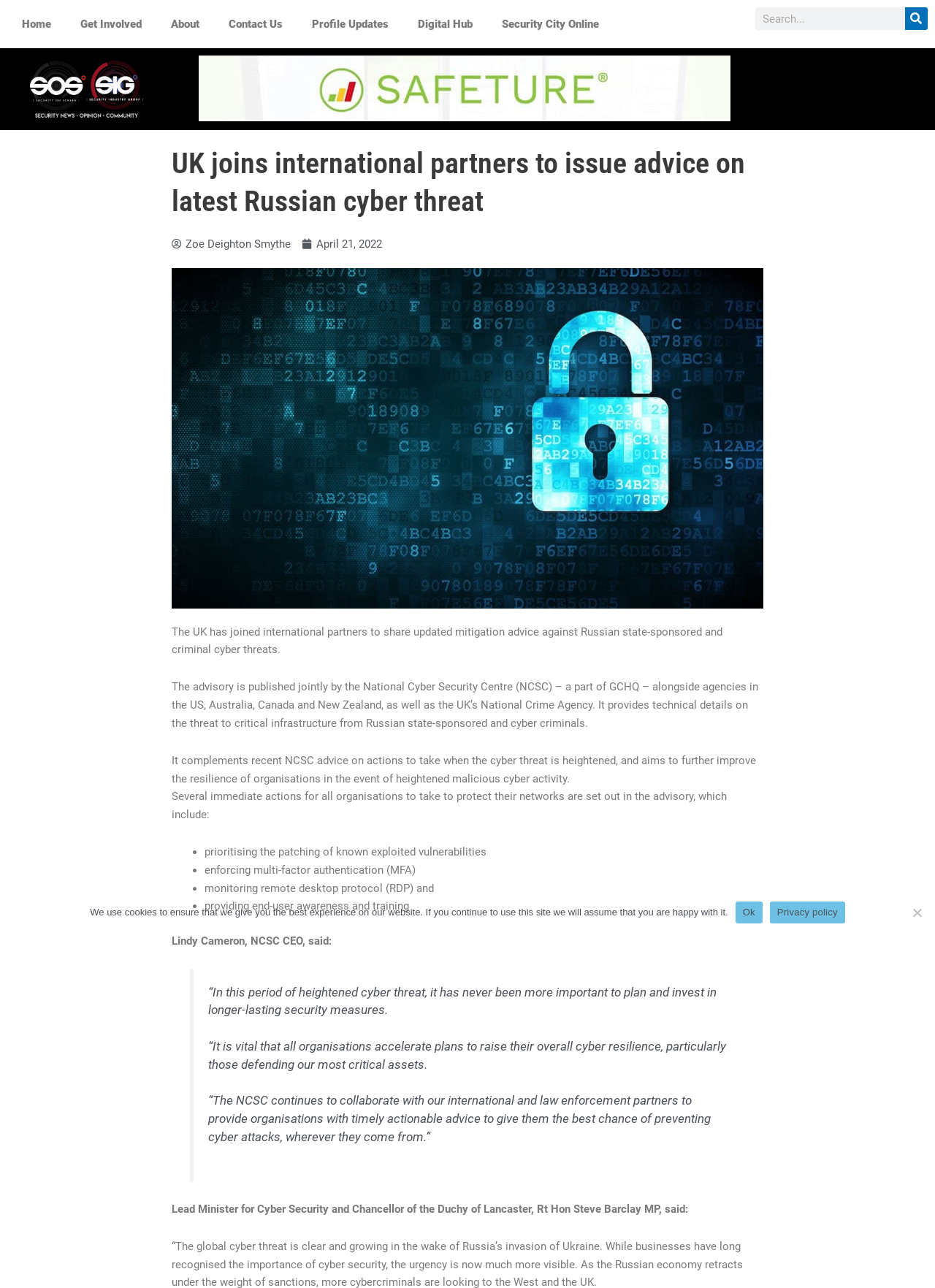Kindly determine the bounding box coordinates of the area that needs to be clicked to fulfill this instruction: "Click on the 'ΑΡΧΙΚΗ' link".

None